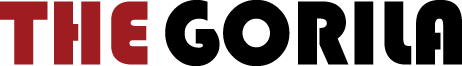What is the likely audience of the content associated with the logo?
Using the visual information, reply with a single word or short phrase.

Diverse topic enthusiasts